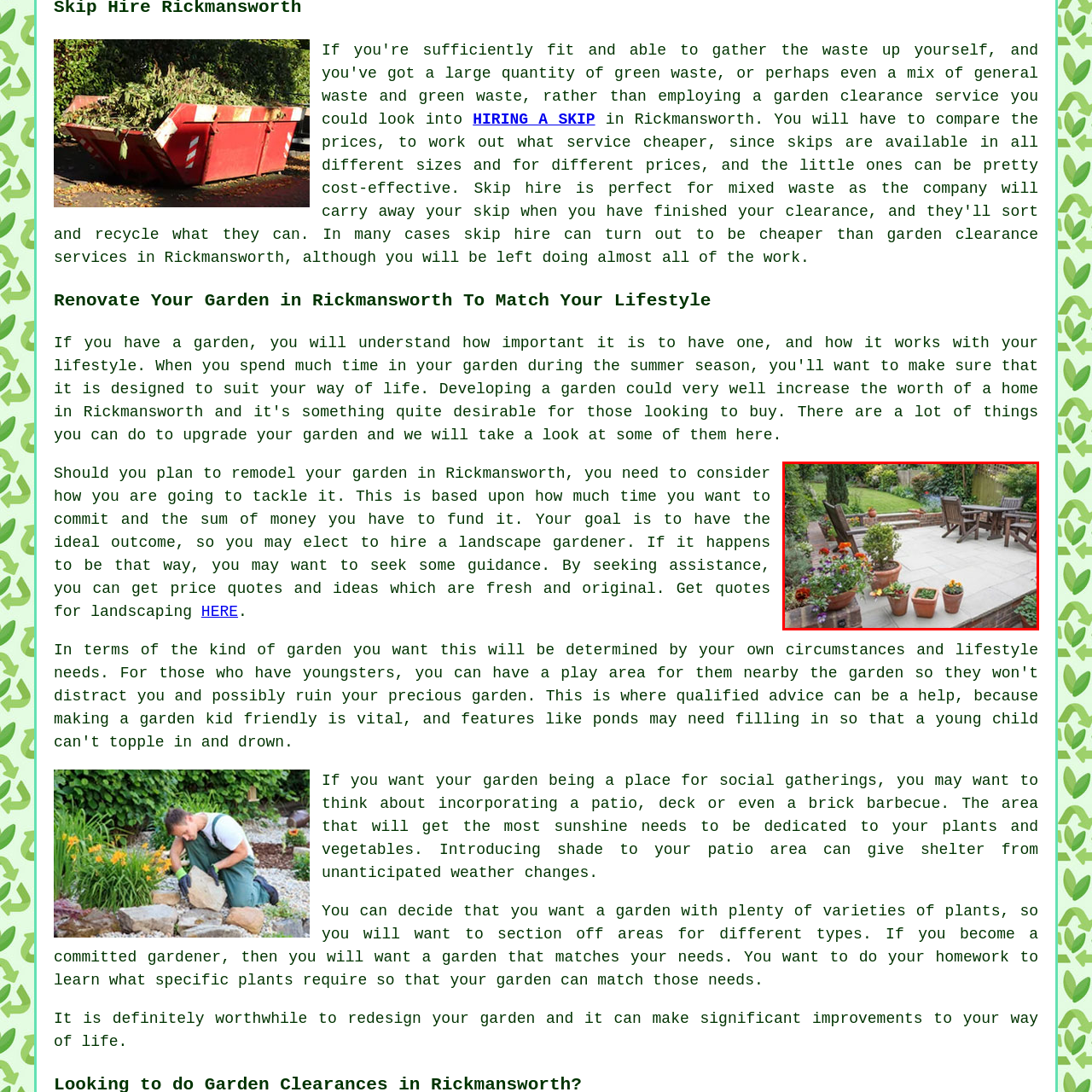Offer a detailed explanation of the elements found within the defined red outline.

The image showcases a beautifully landscaped garden area that highlights a serene outdoor living space. In the foreground, a spacious, paved patio features sturdy wooden furniture, including a table and chairs, inviting relaxation and social gatherings. Surrounding the patio, vibrant flower pots burst with colorful blooms, adding life and brightness to the scene. Lush greenery lies in the background, complemented by a neatly manicured lawn and various plants, suggesting a well-maintained and thoughtfully designed garden. This idyllic setting exemplifies a perfect blend of comfort and nature, ideal for enjoying the outdoors.